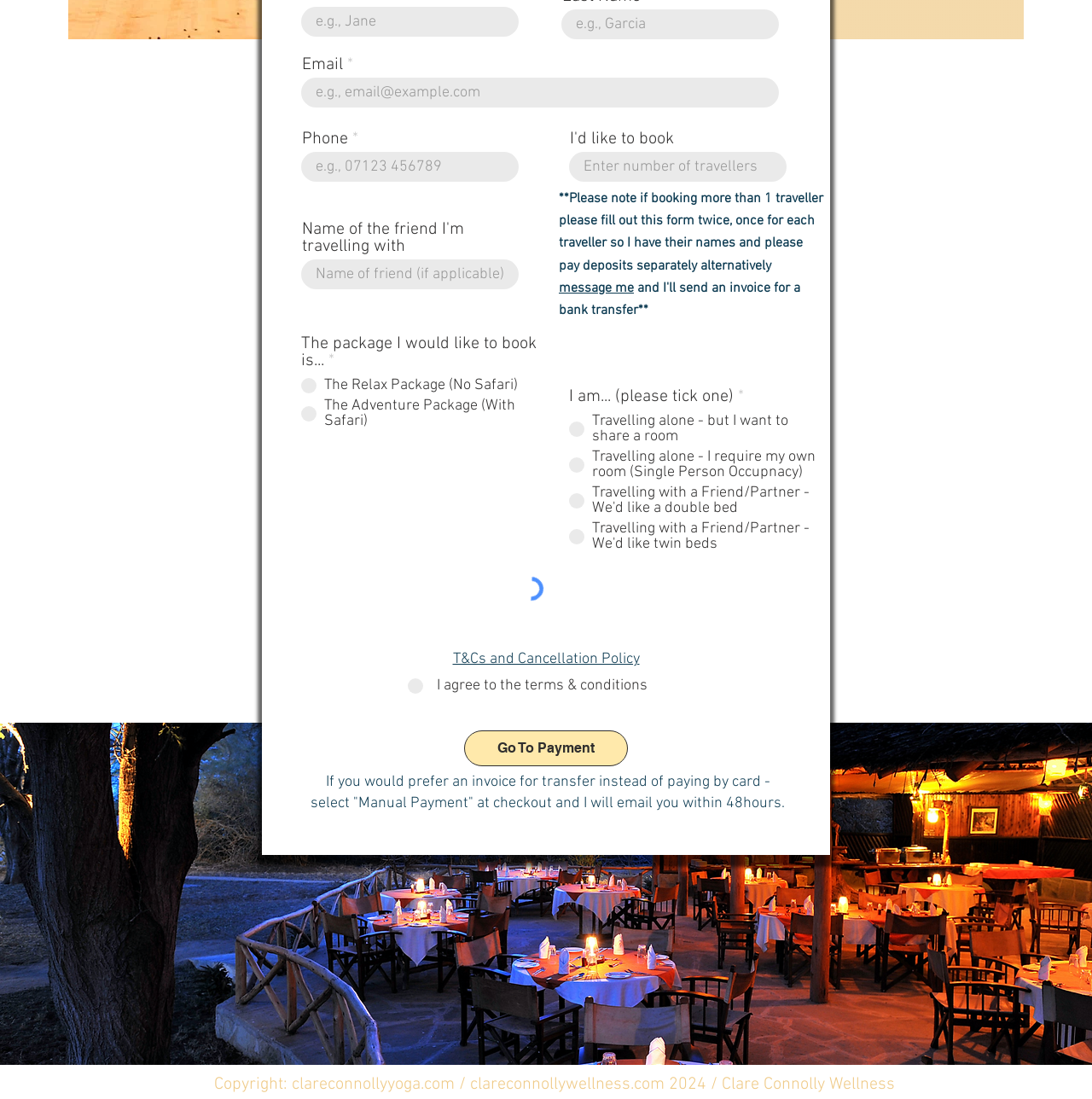Refer to the element description name="last-name" placeholder="e.g., Garcia" and identify the corresponding bounding box in the screenshot. Format the coordinates as (top-left x, top-left y, bottom-right x, bottom-right y) with values in the range of 0 to 1.

[0.514, 0.009, 0.713, 0.036]